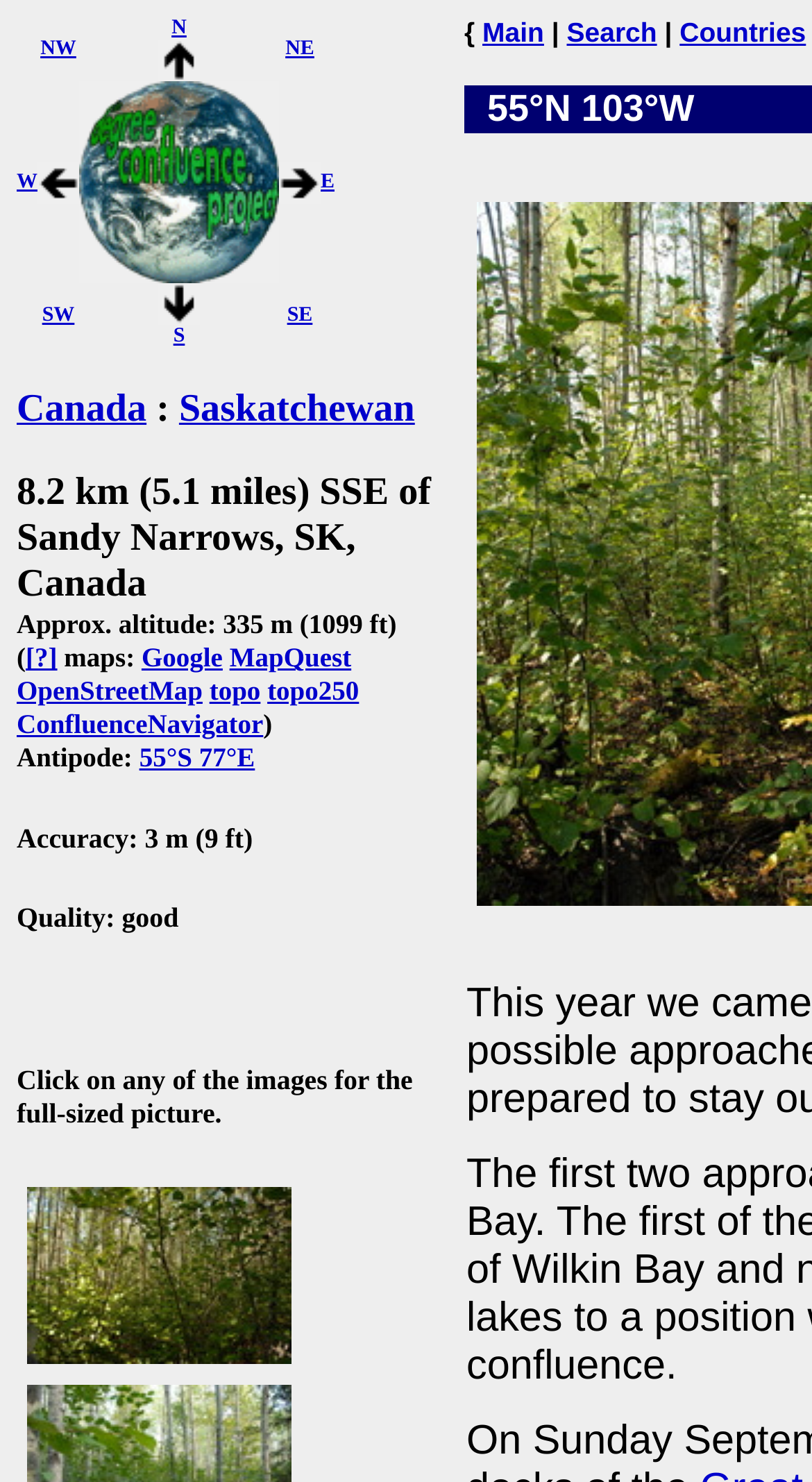How many links are there in the first table row?
Give a one-word or short phrase answer based on the image.

3